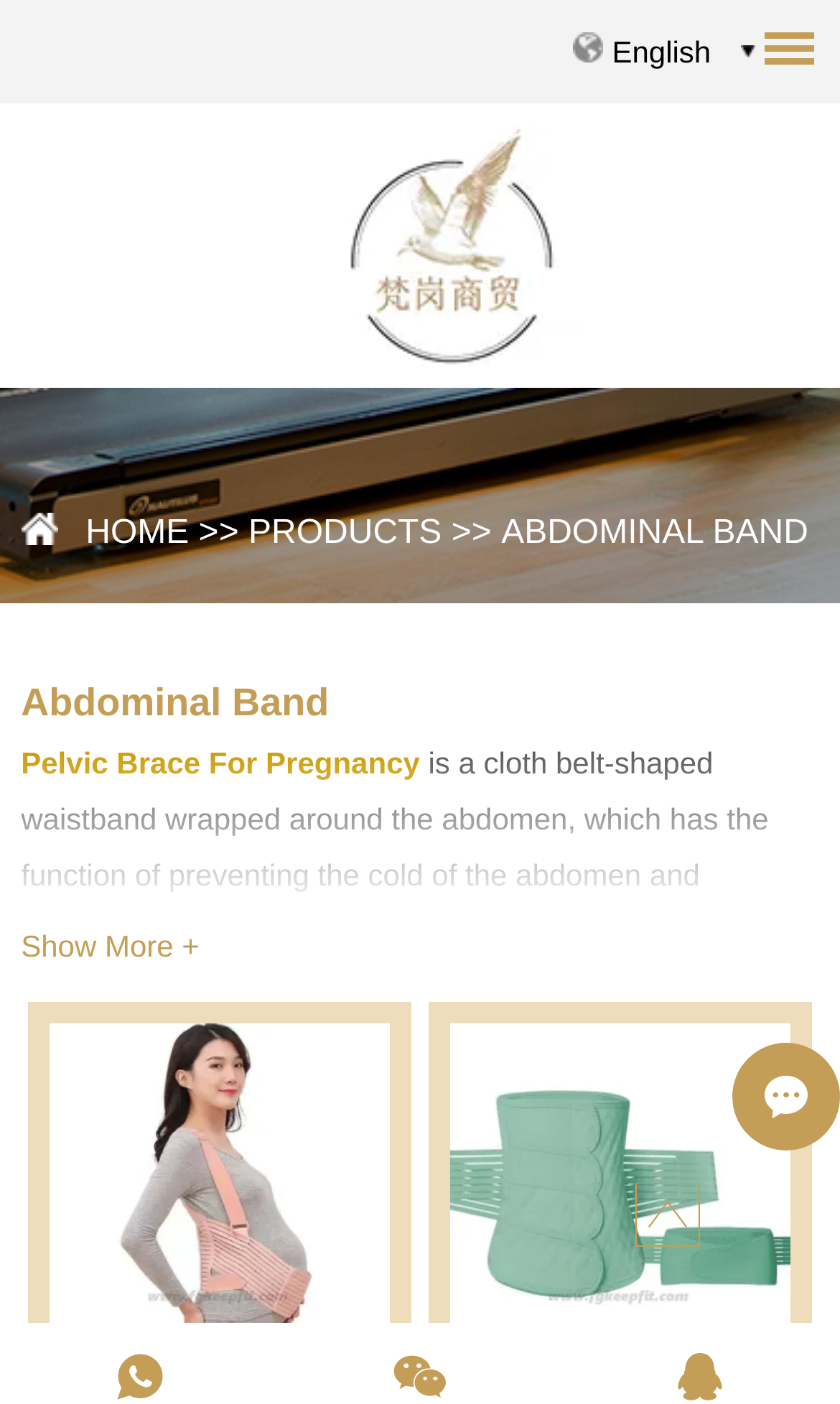How many functions of the abdominal band are mentioned on the webpage?
Use the screenshot to answer the question with a single word or phrase.

2